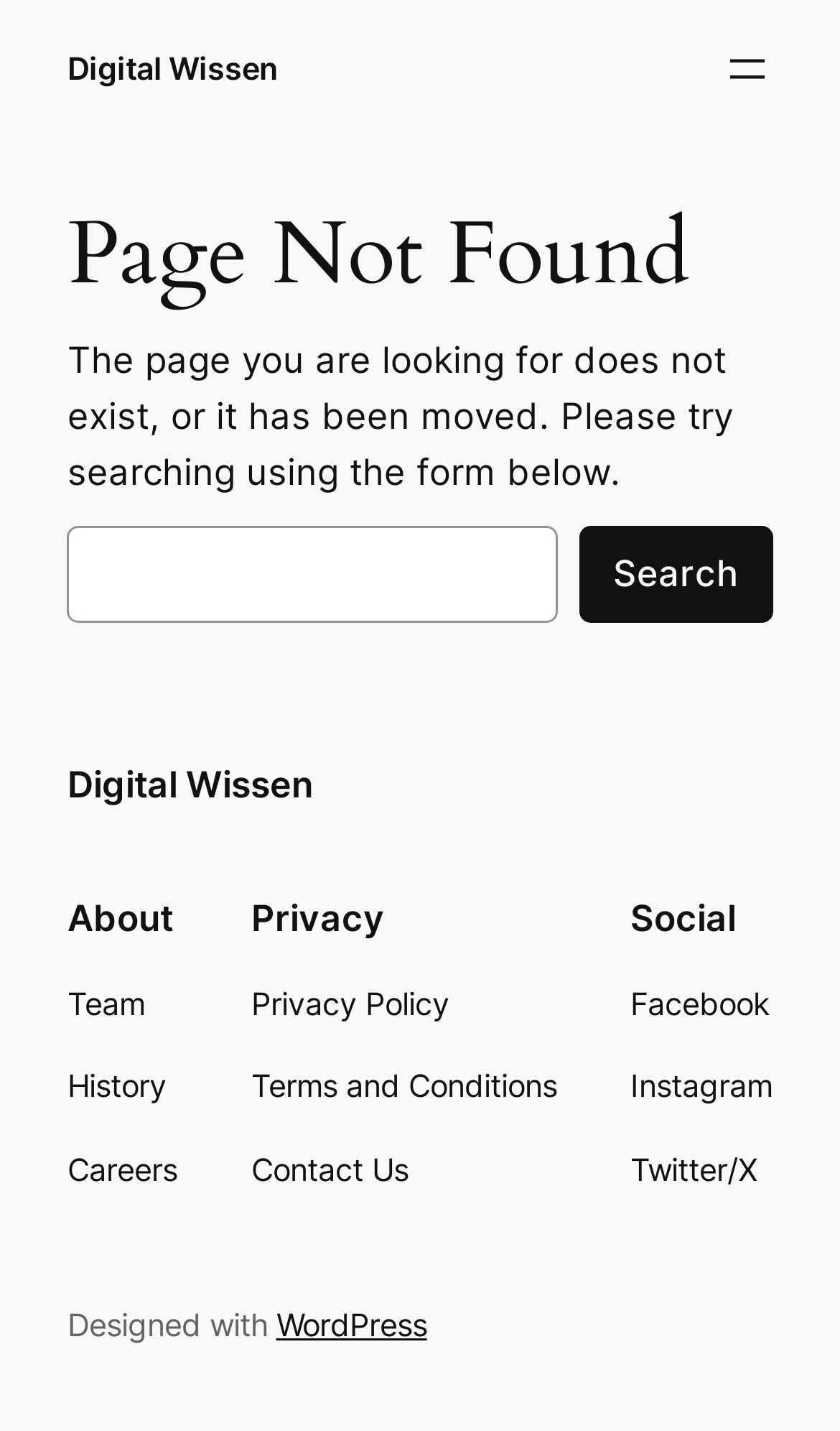What is the current page status?
Carefully analyze the image and provide a thorough answer to the question.

The current page status is 'Page not found' because the main heading on the page says 'Page Not Found' and the description below it explains that the page the user is looking for does not exist or has been moved.